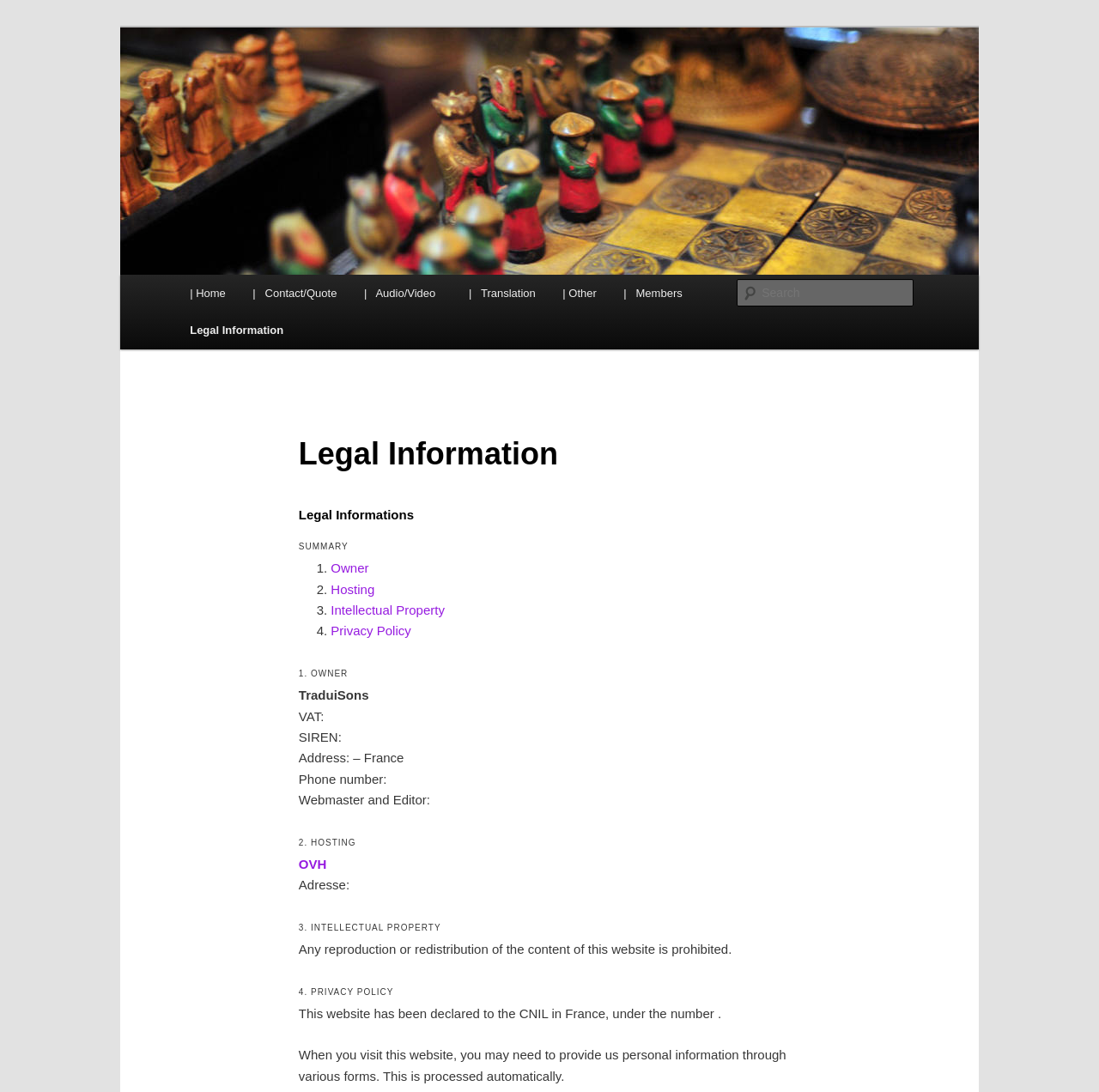Answer the following in one word or a short phrase: 
What is the name of the website?

TraduiSons